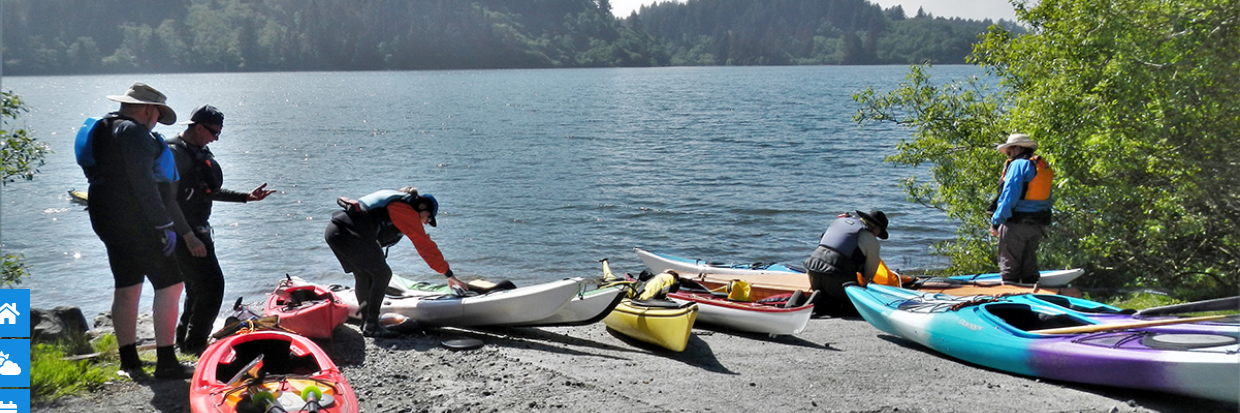What is the purpose of the Explore North Coast community?
Based on the screenshot, answer the question with a single word or phrase.

Promoting outdoor safety and enjoyment